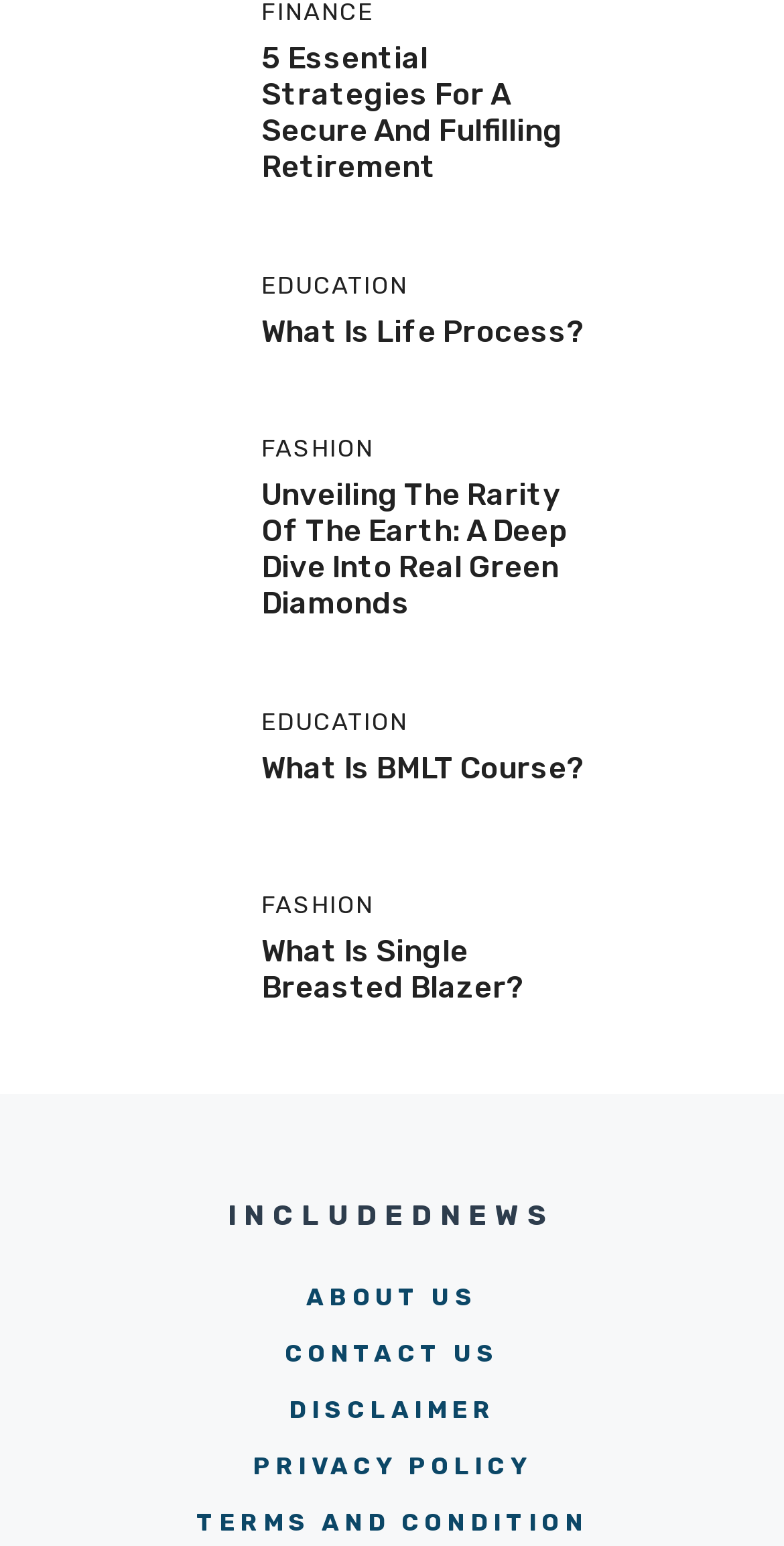Identify the bounding box of the UI component described as: "contact us".

[0.363, 0.864, 0.637, 0.887]